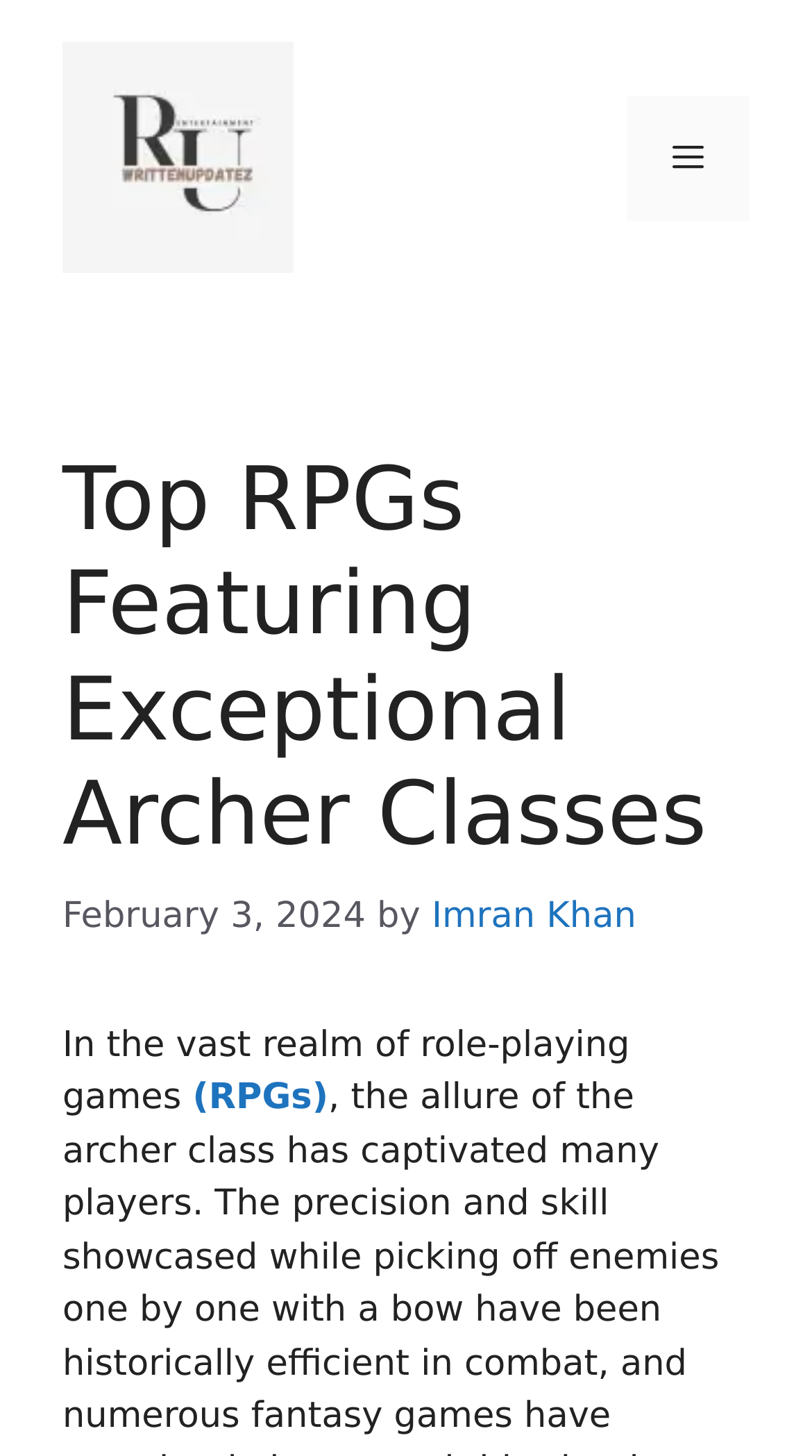Reply to the question with a single word or phrase:
What is the bounding box coordinate of the navigation menu?

[0.771, 0.065, 0.923, 0.151]